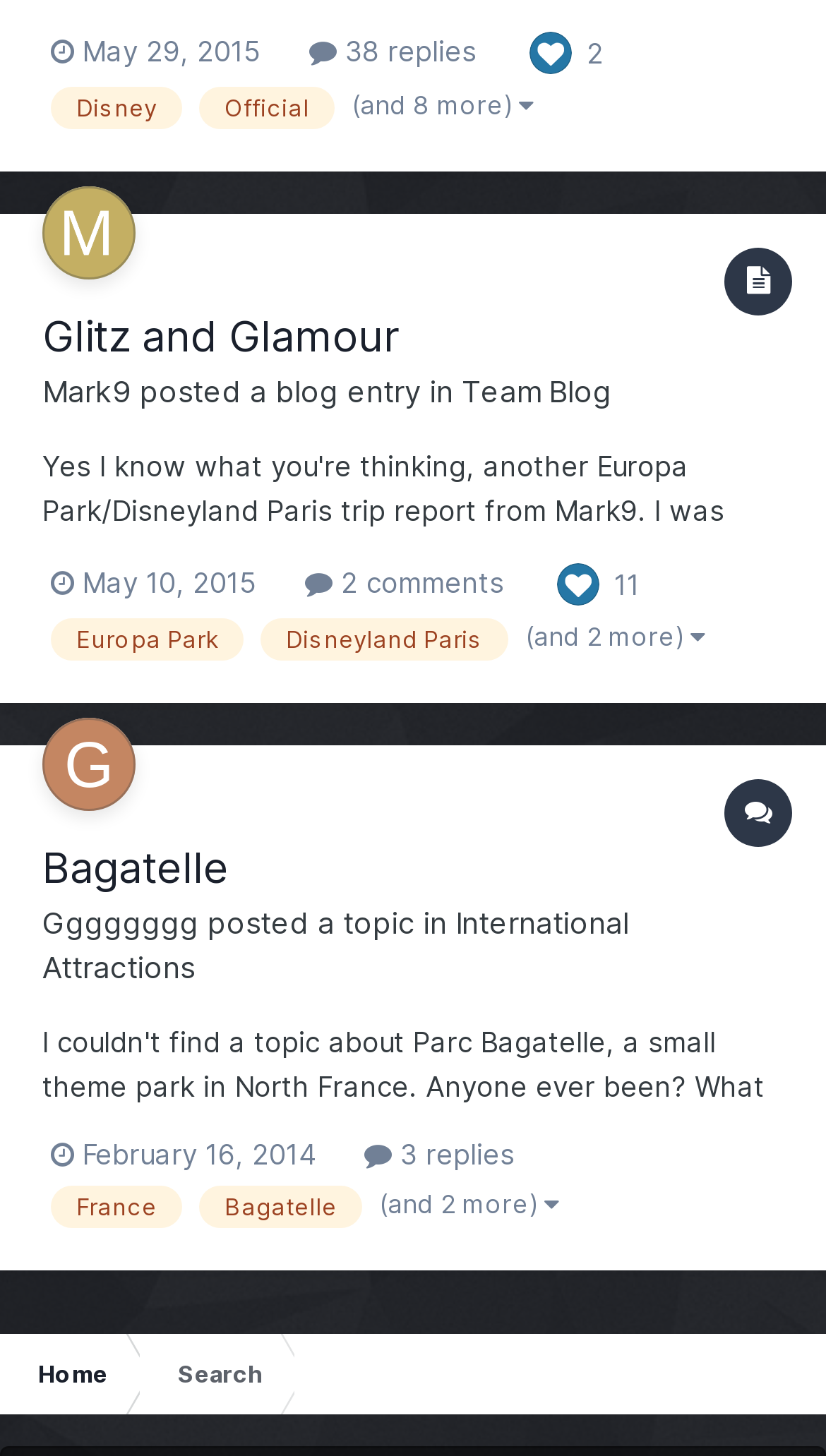Identify the bounding box for the given UI element using the description provided. Coordinates should be in the format (top-left x, top-left y, bottom-right x, bottom-right y) and must be between 0 and 1. Here is the description: Team Blog

[0.559, 0.256, 0.741, 0.28]